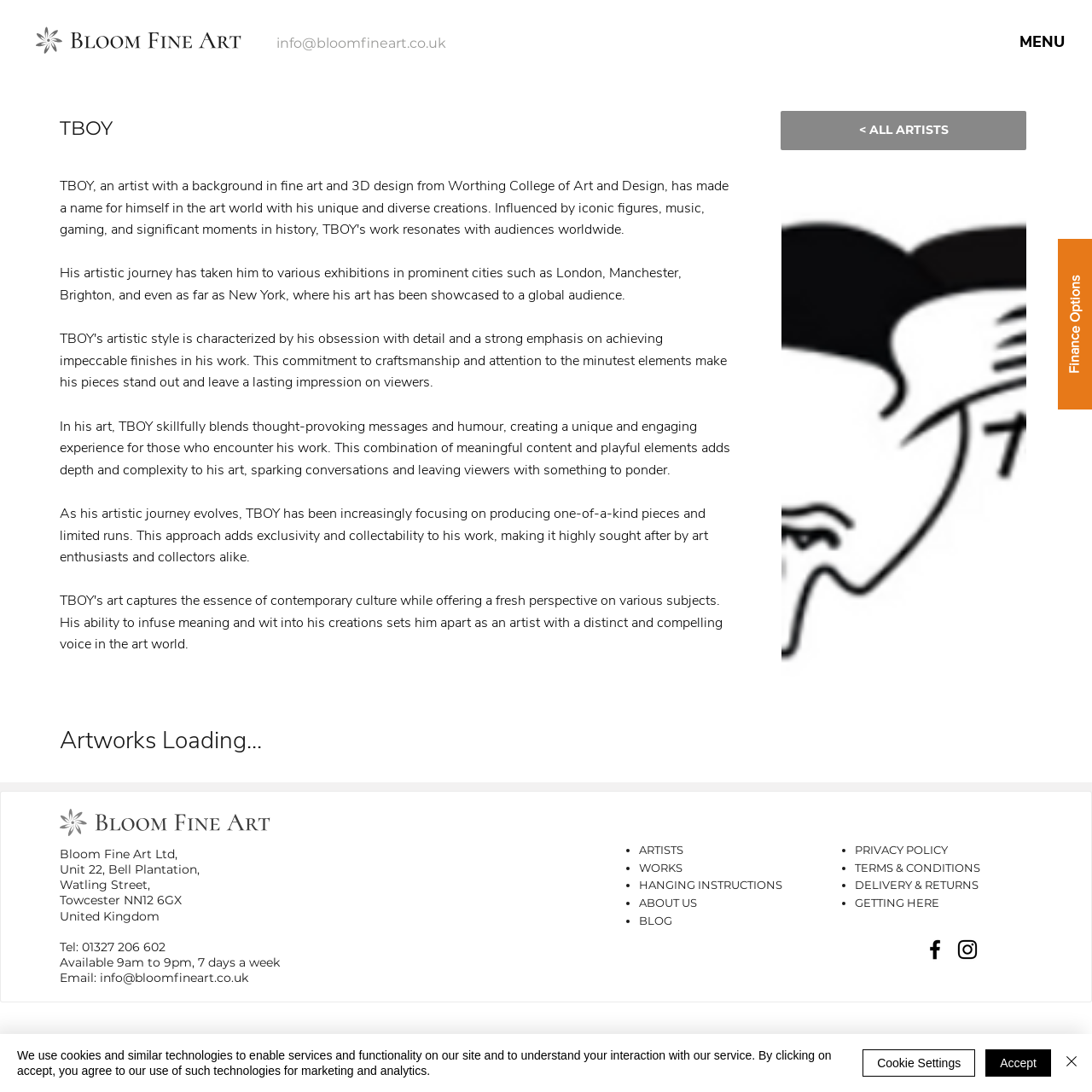Please provide a comprehensive response to the question below by analyzing the image: 
What is the location of Bloom Fine Art Ltd?

The location is mentioned in the static text 'Bloom Fine Art Ltd,' with bounding box coordinates [0.054, 0.775, 0.162, 0.789], followed by the address in subsequent static text elements.